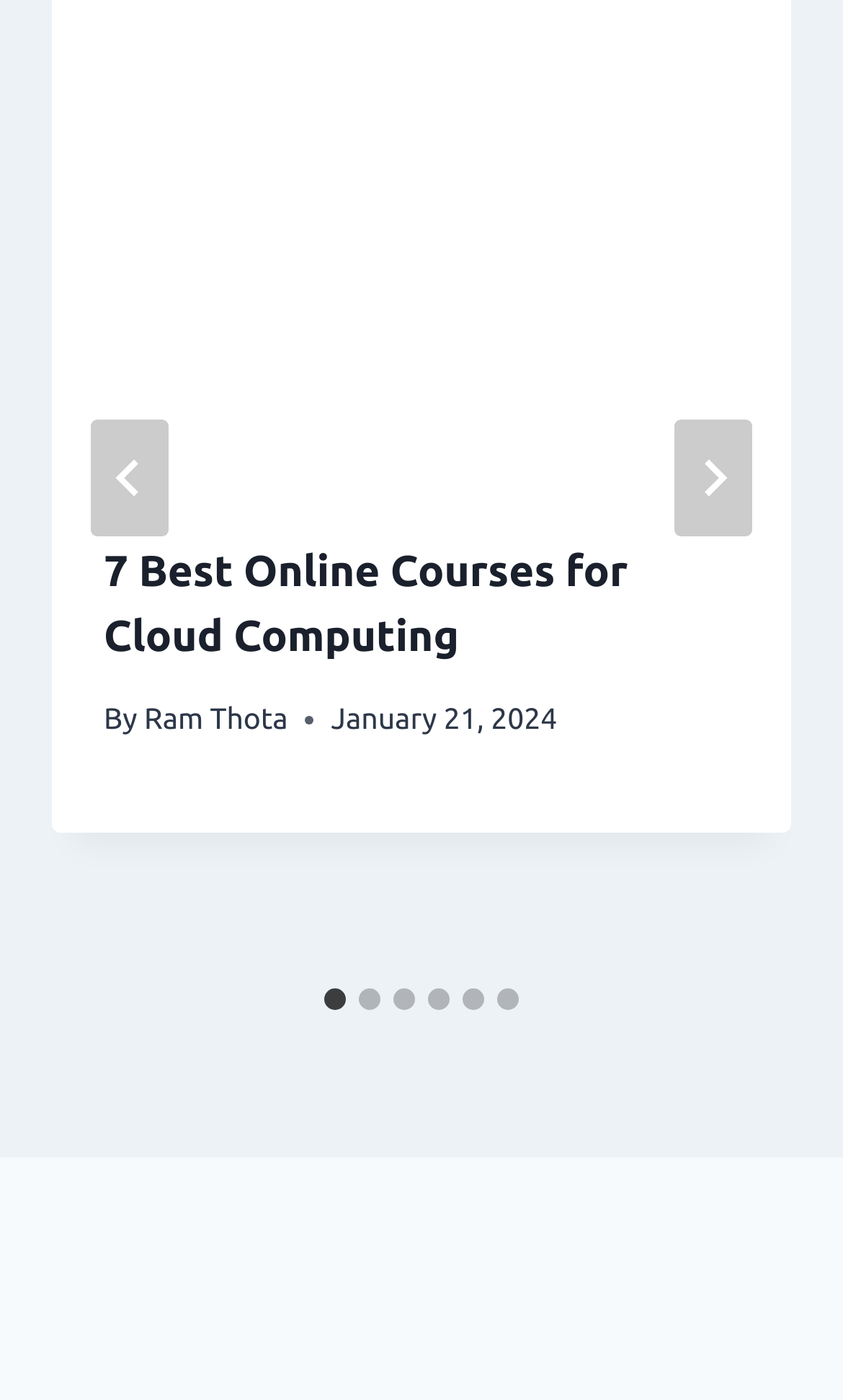Provide a thorough and detailed response to the question by examining the image: 
Who is the author of the article?

I found the author's name by looking at the text next to the 'By' label, which is 'Ram Thota'. This is likely the author of the article.